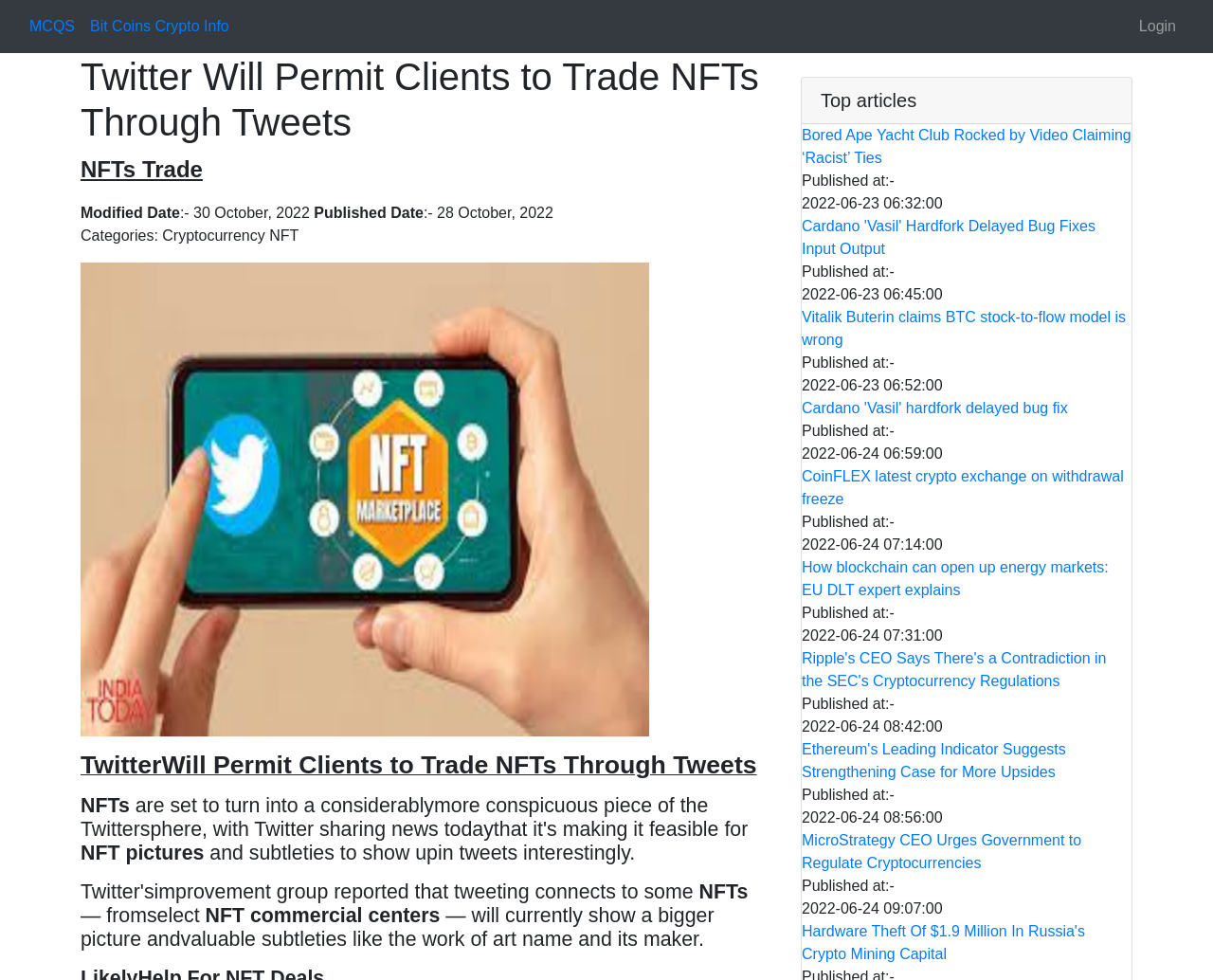Identify the bounding box coordinates of the specific part of the webpage to click to complete this instruction: "Check the 'Top articles' section".

[0.661, 0.079, 0.933, 0.127]